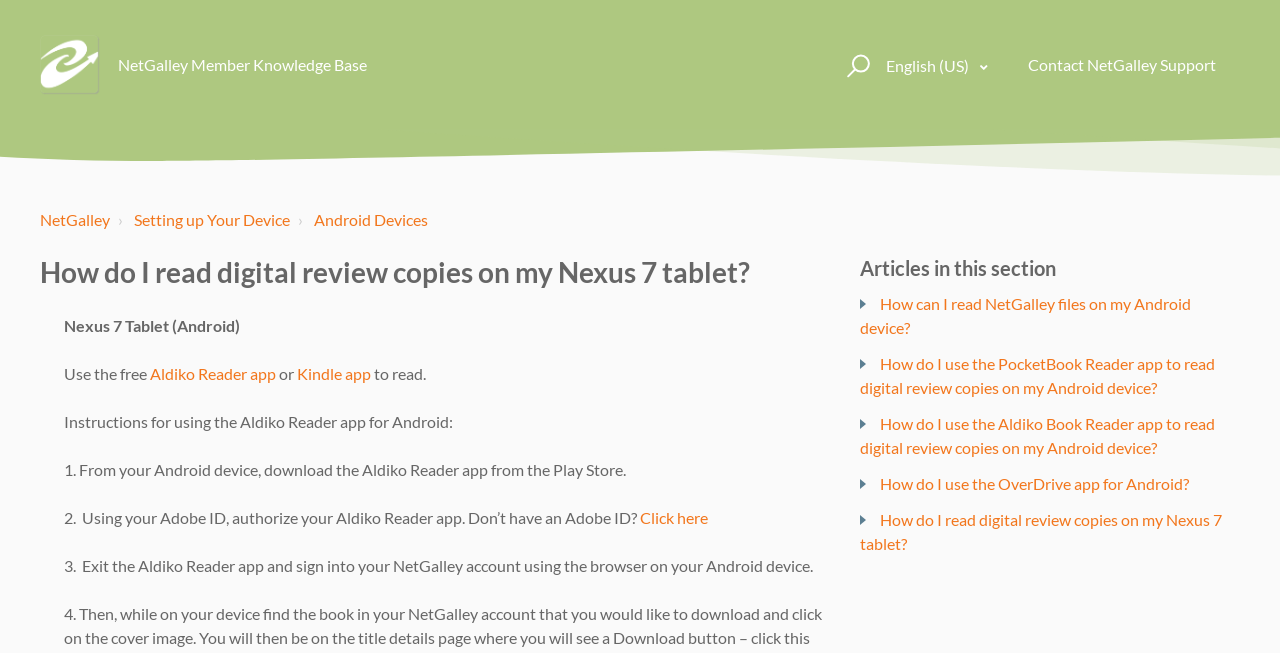Identify the bounding box coordinates necessary to click and complete the given instruction: "Click the 'Know More About Our 2023 Sustainability Report' link".

None